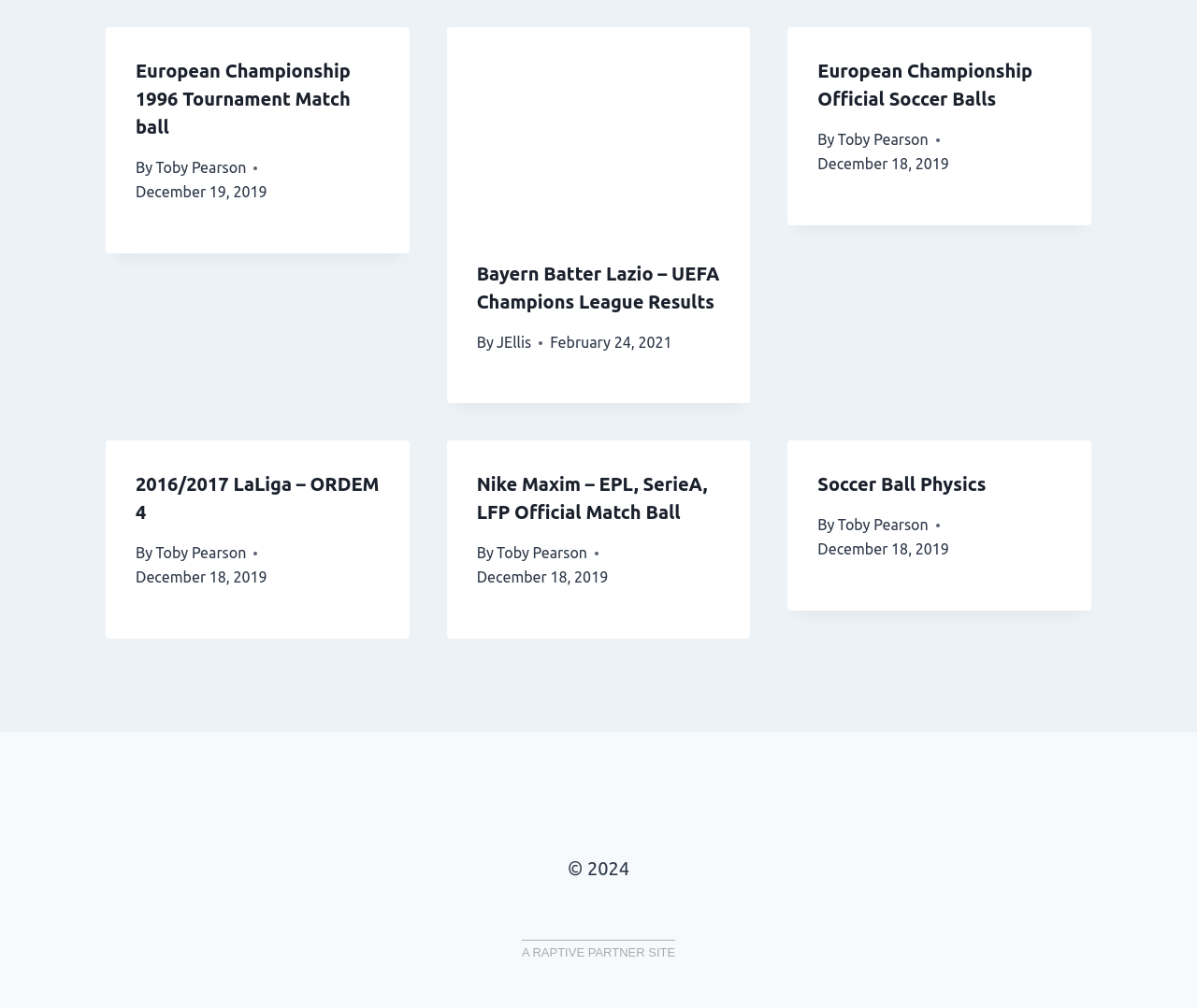What is the date of the article 'Bayern Batter Lazio – UEFA Champions League Results'?
Provide an in-depth and detailed explanation in response to the question.

I examined the article with the heading 'Bayern Batter Lazio – UEFA Champions League Results' and found the date 'February 24, 2021' below the author's name.